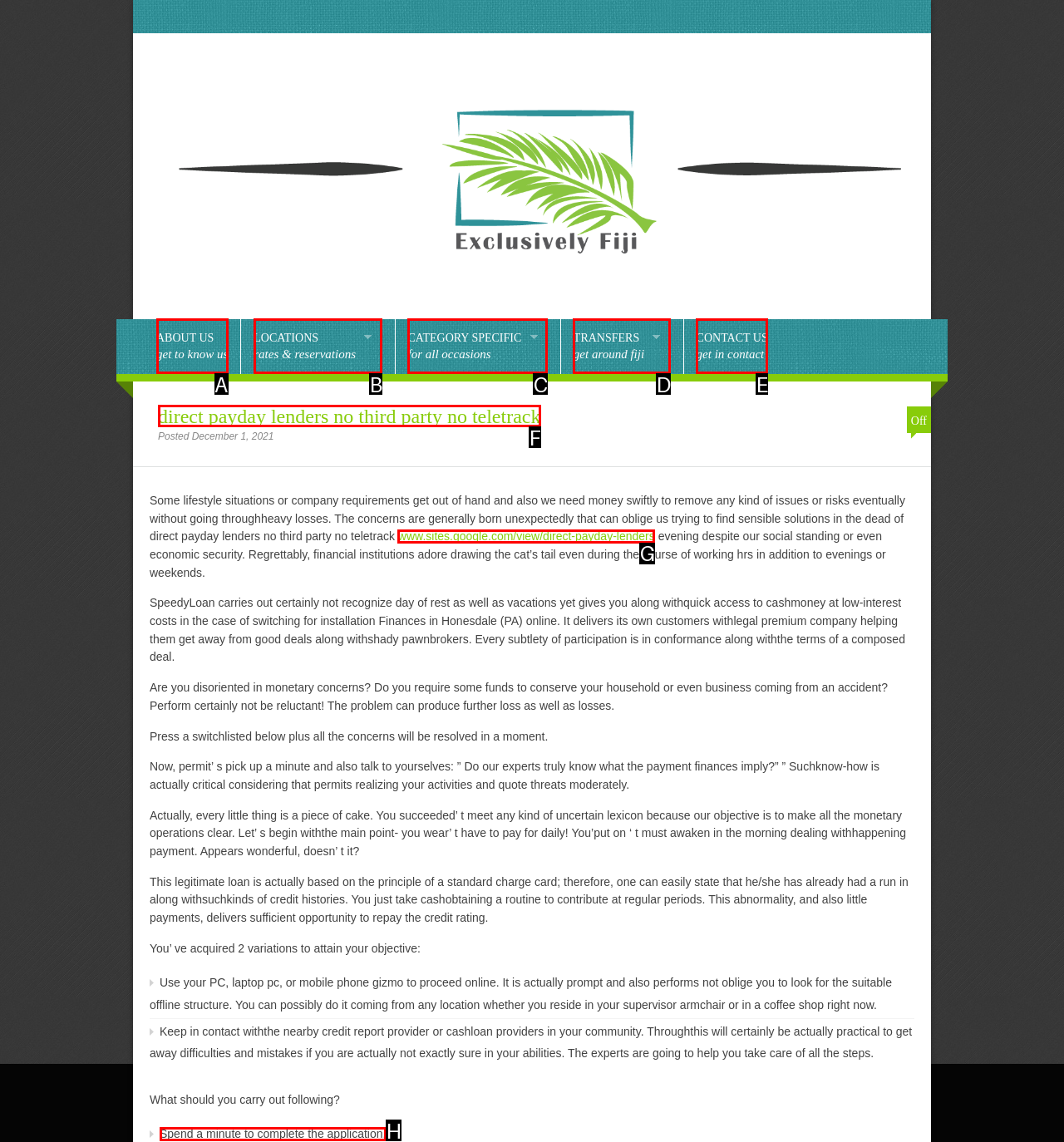Please indicate which option's letter corresponds to the task: Complete the application by examining the highlighted elements in the screenshot.

H